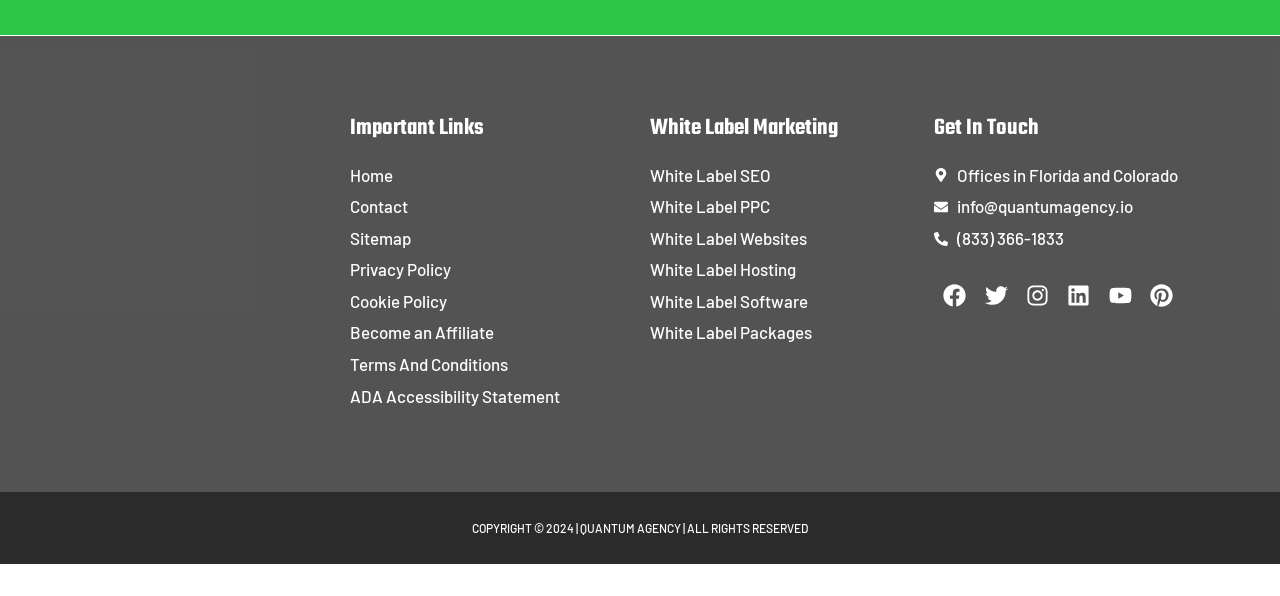Locate the bounding box coordinates of the element to click to perform the following action: 'Go to Home'. The coordinates should be given as four float values between 0 and 1, in the form of [left, top, right, bottom].

[0.273, 0.268, 0.492, 0.321]